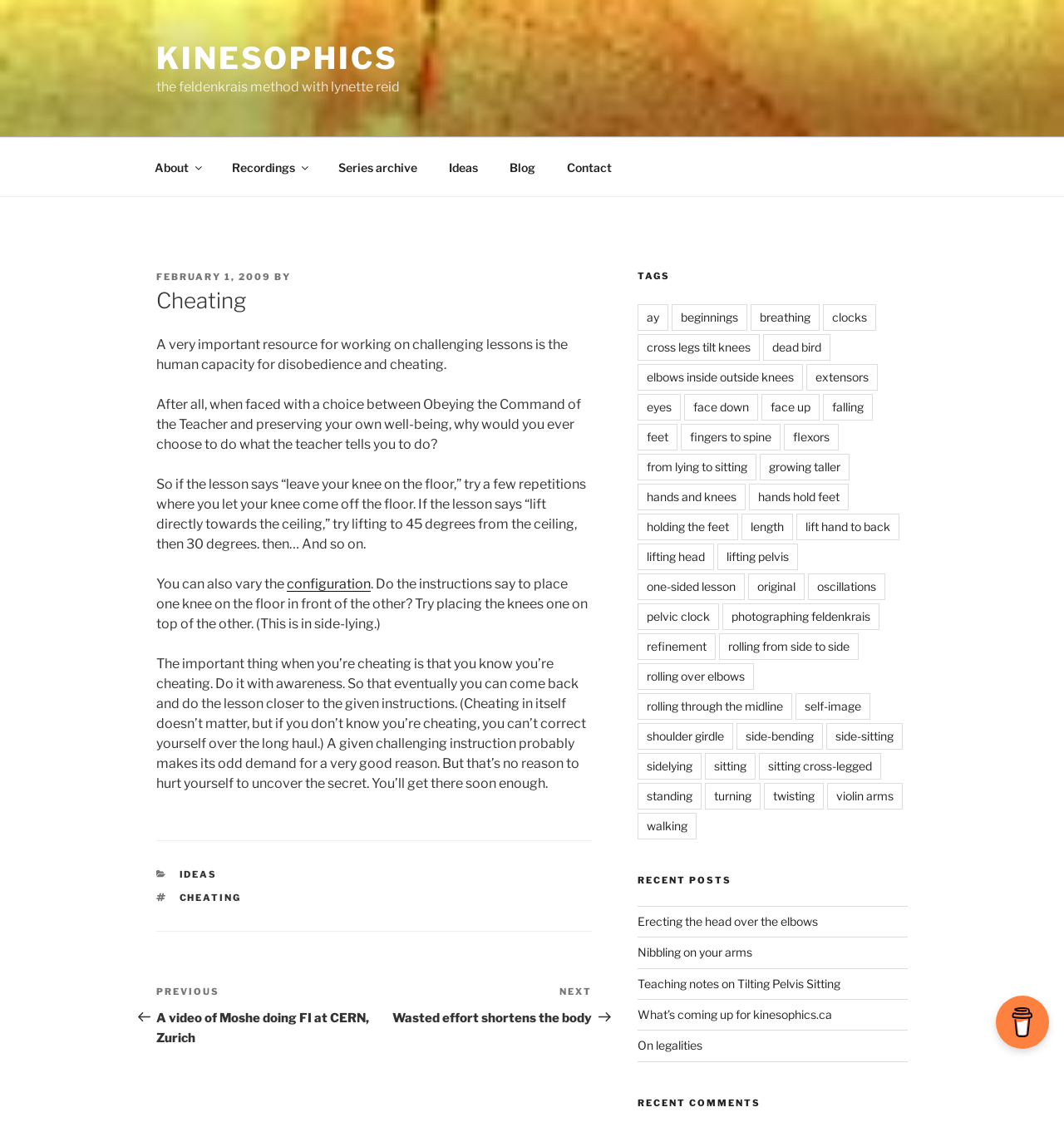Determine the bounding box coordinates of the region I should click to achieve the following instruction: "Subscribe to the newsletter". Ensure the bounding box coordinates are four float numbers between 0 and 1, i.e., [left, top, right, bottom].

None